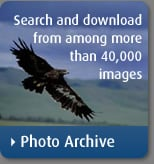Provide a thorough and detailed caption for the image.

The image features a soaring eagle against a serene backdrop of rolling hills and a cloudy sky. Accompanying the image is a call-to-action inviting viewers to "Search and download from among more than 40,000 images," promoting access to a diverse Photo Archive. The striking visuals and informative prompt emphasize the richness of content available, encouraging exploration and discovery of various photographic subjects. The eagle symbolizes freedom and the vast possibilities within the archive, reflecting the theme of exploration both visually and contextually.